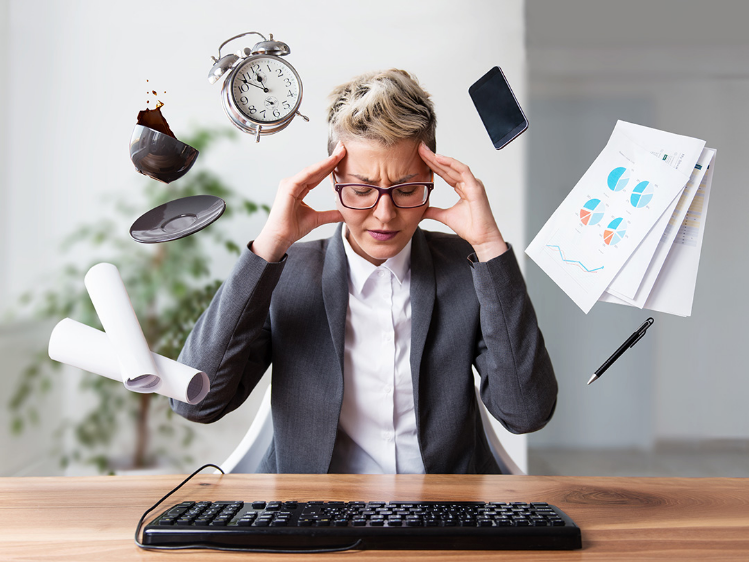Analyze the image and deliver a detailed answer to the question: What is the background of the image?

The background of the image features soft greenery, which suggests an attempt at a calming atmosphere in contrast to the woman's stressed demeanor. This contrast highlights the struggle to balance productivity and personal well-being in a remote working environment.